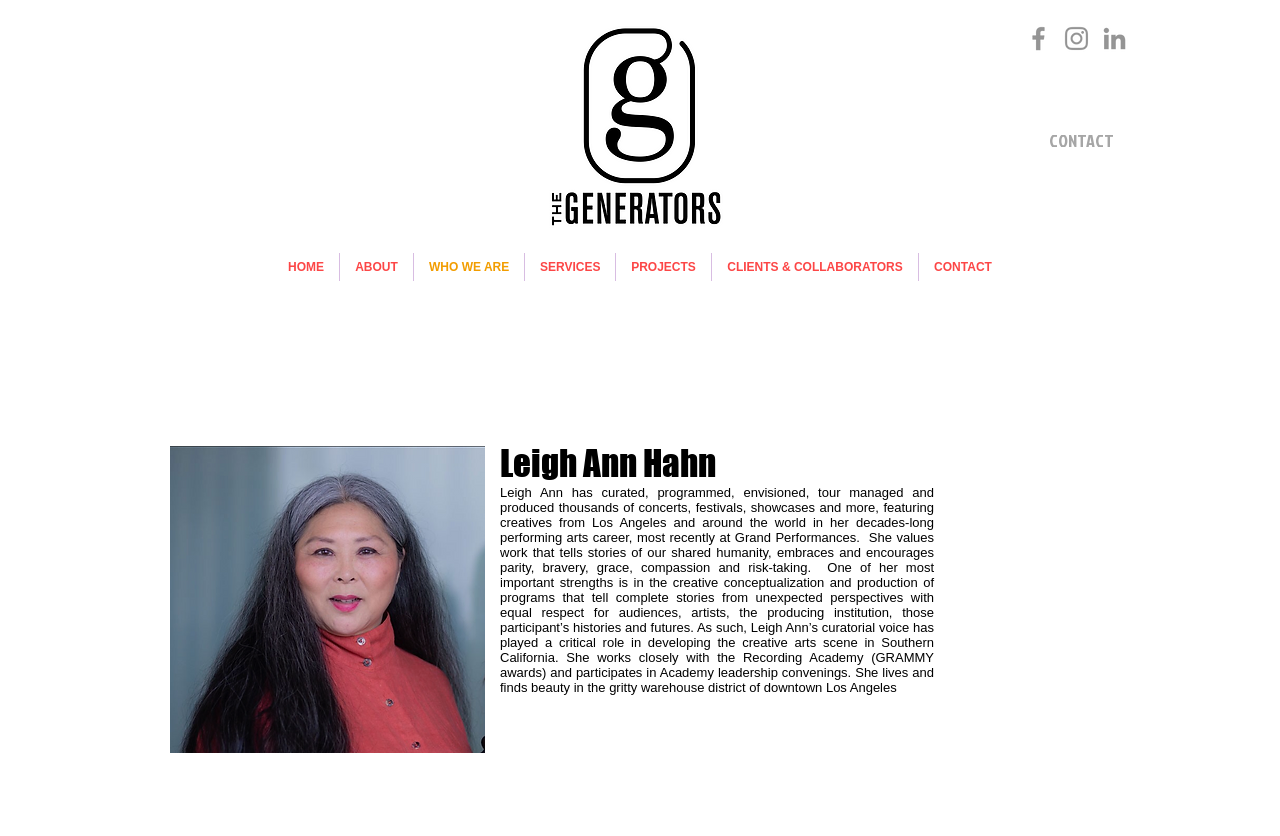Determine the bounding box coordinates of the region that needs to be clicked to achieve the task: "Visit the USDA website".

None